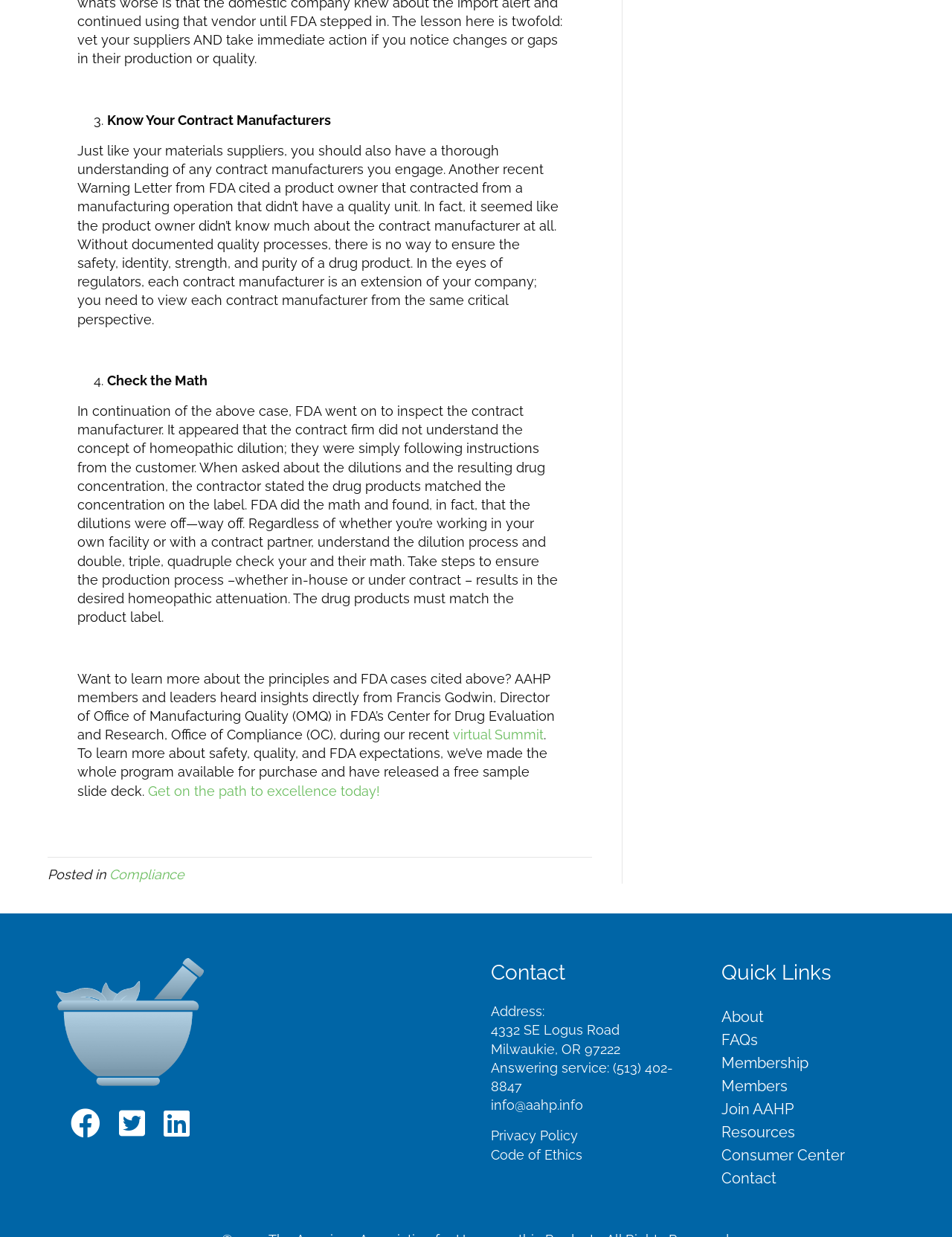Locate the bounding box coordinates of the element I should click to achieve the following instruction: "Click the 'Compliance' link".

[0.115, 0.7, 0.194, 0.713]